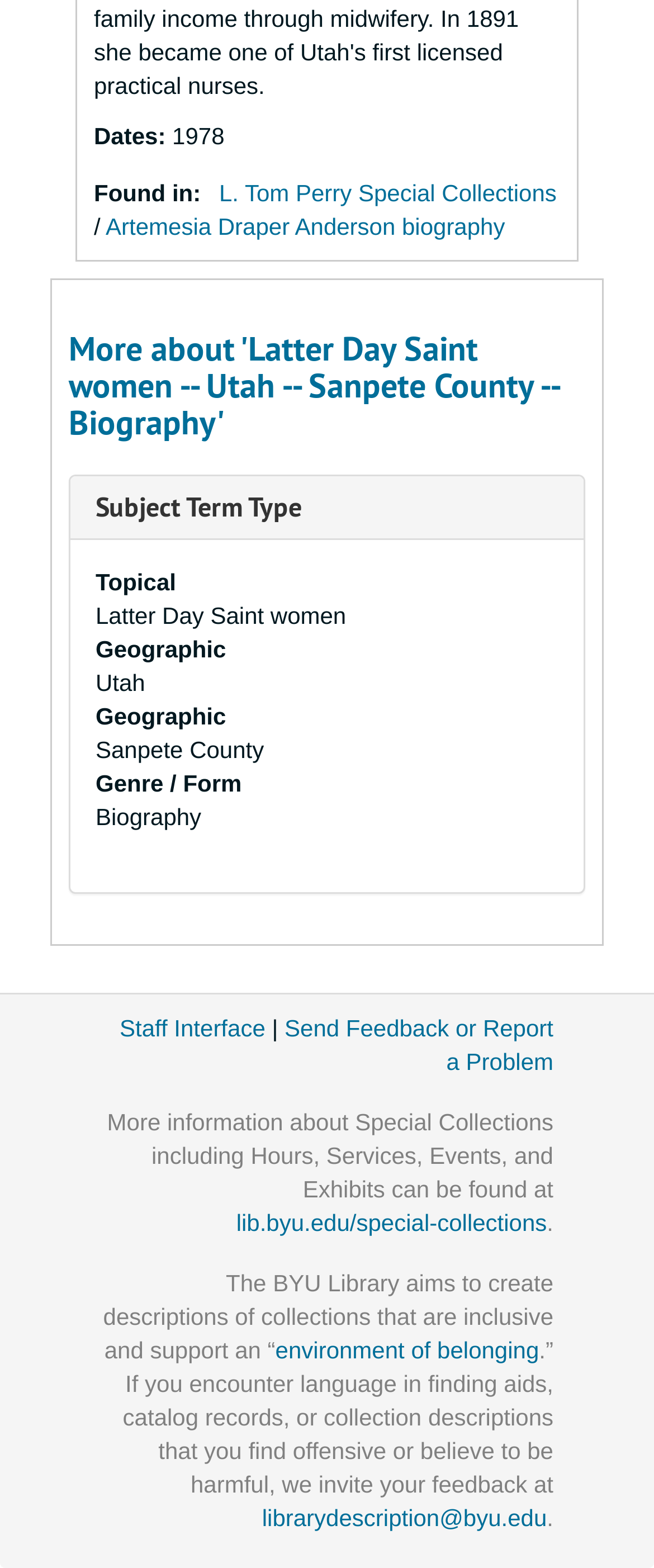What is the email address for feedback?
Look at the image and provide a short answer using one word or a phrase.

librarydescription@byu.edu